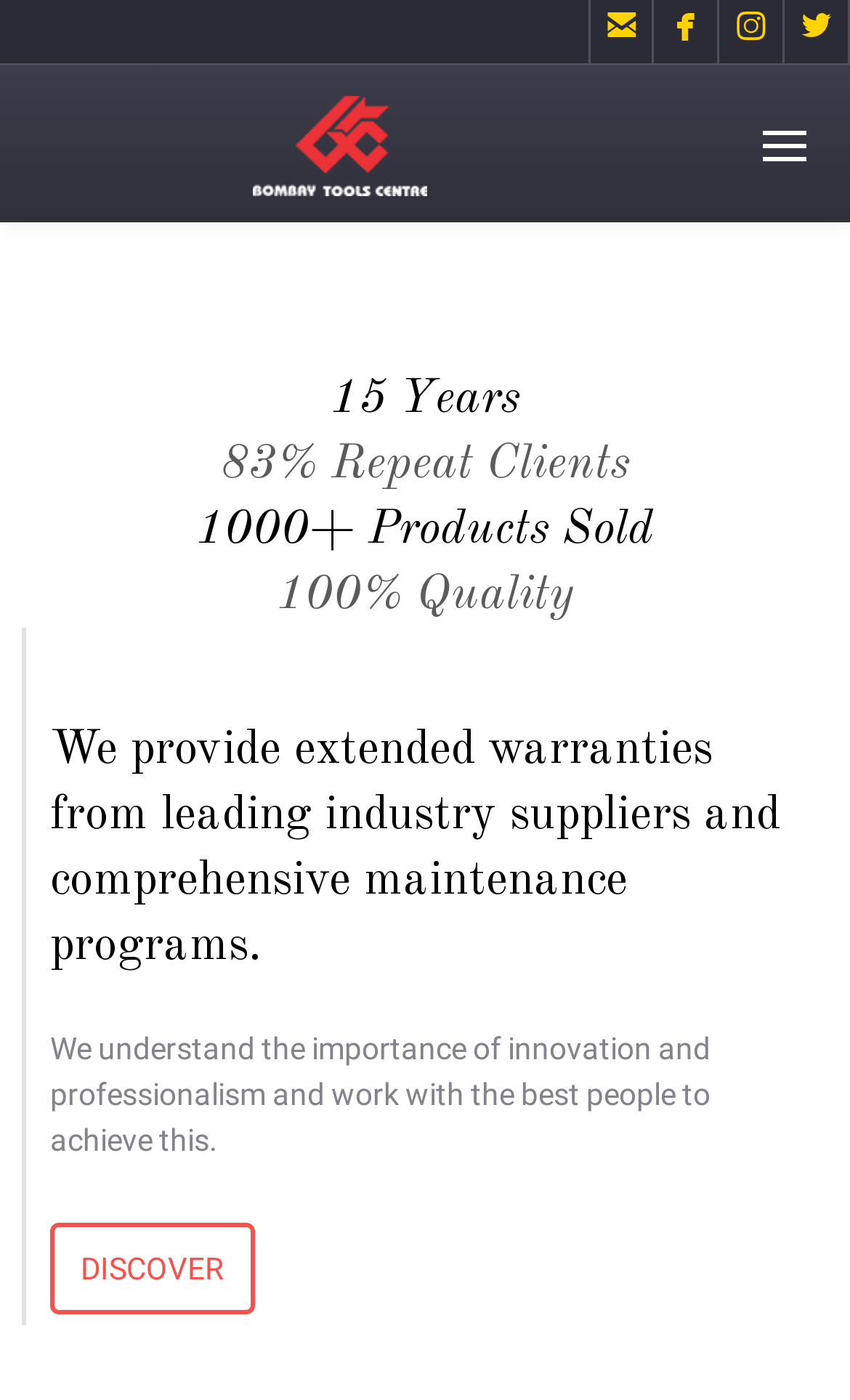What is the quality guarantee offered by Bombay Tools Center?
Please use the image to provide a one-word or short phrase answer.

100% Quality